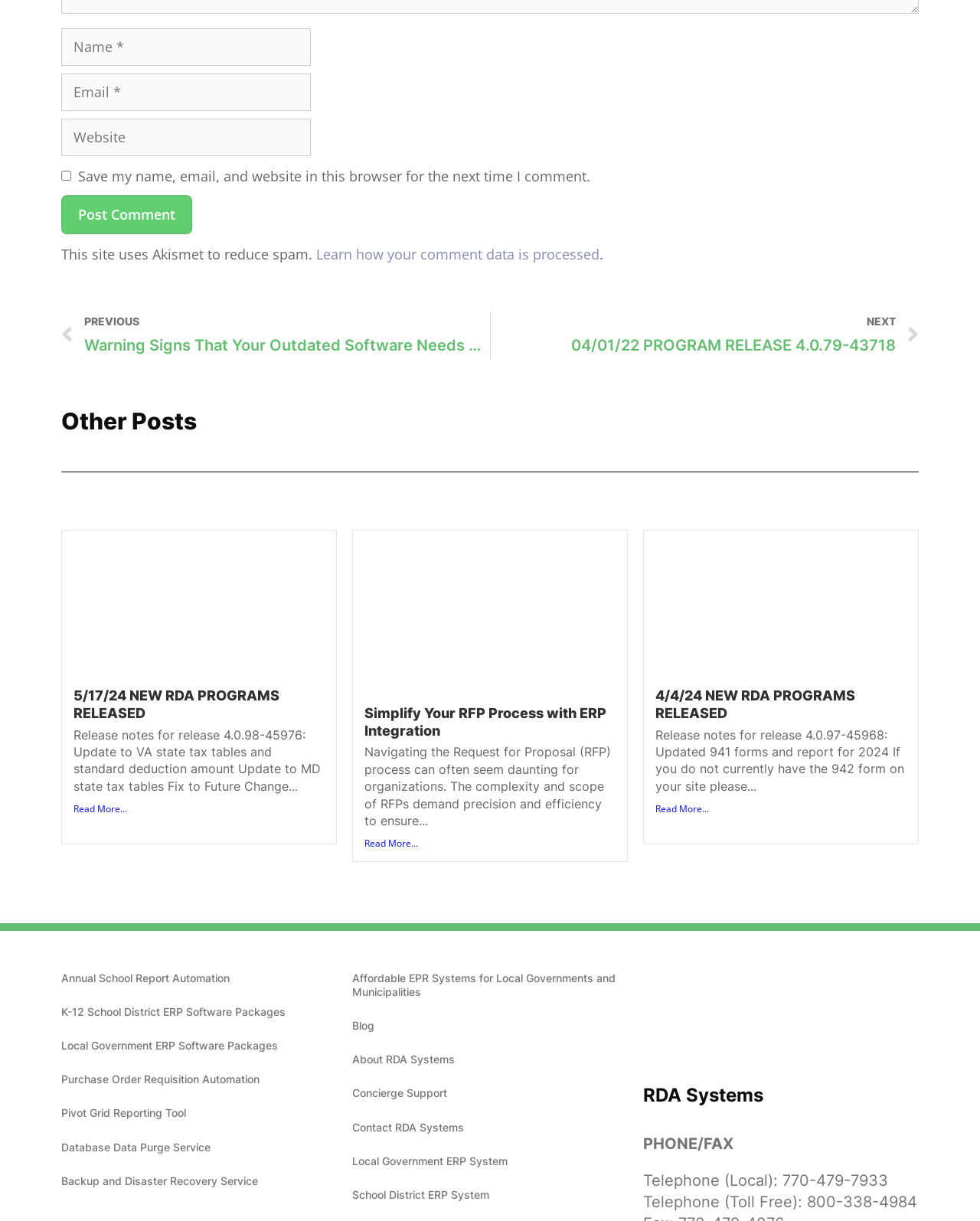Please find the bounding box coordinates of the section that needs to be clicked to achieve this instruction: "Post a comment".

[0.062, 0.16, 0.196, 0.192]